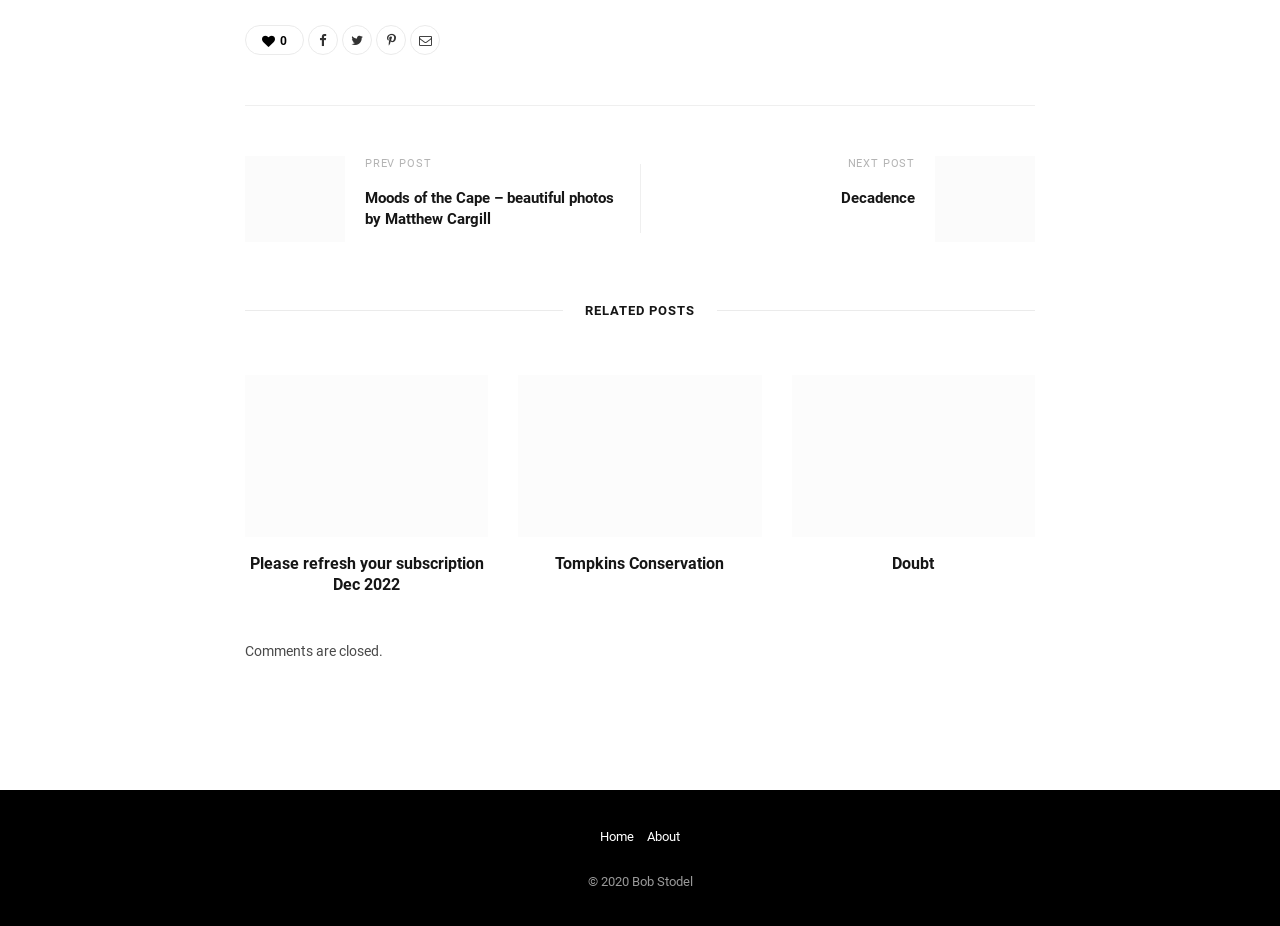Given the description: "About", determine the bounding box coordinates of the UI element. The coordinates should be formatted as four float numbers between 0 and 1, [left, top, right, bottom].

[0.502, 0.895, 0.535, 0.912]